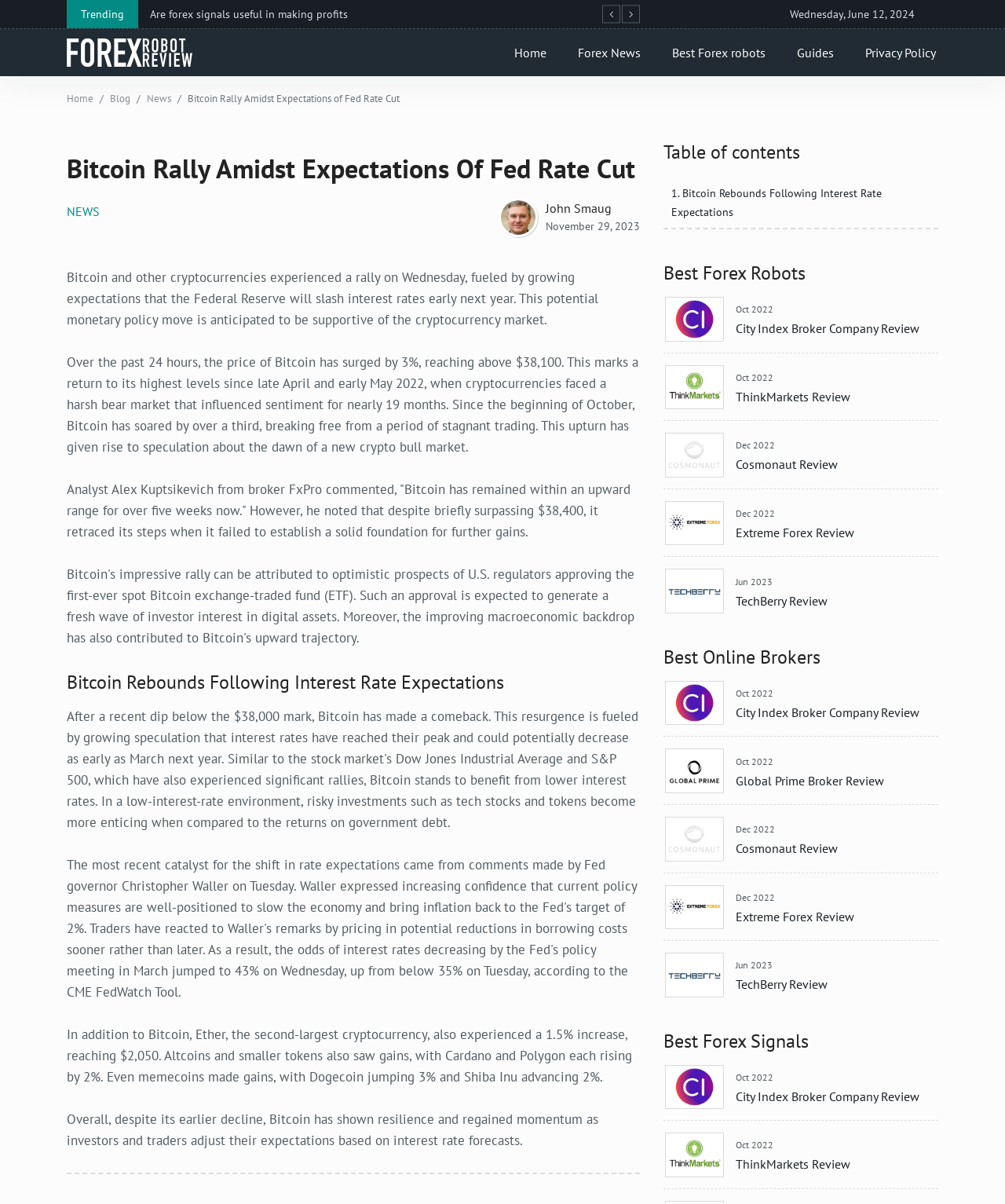What is the current price of Bitcoin?
Respond to the question with a single word or phrase according to the image.

$38,100